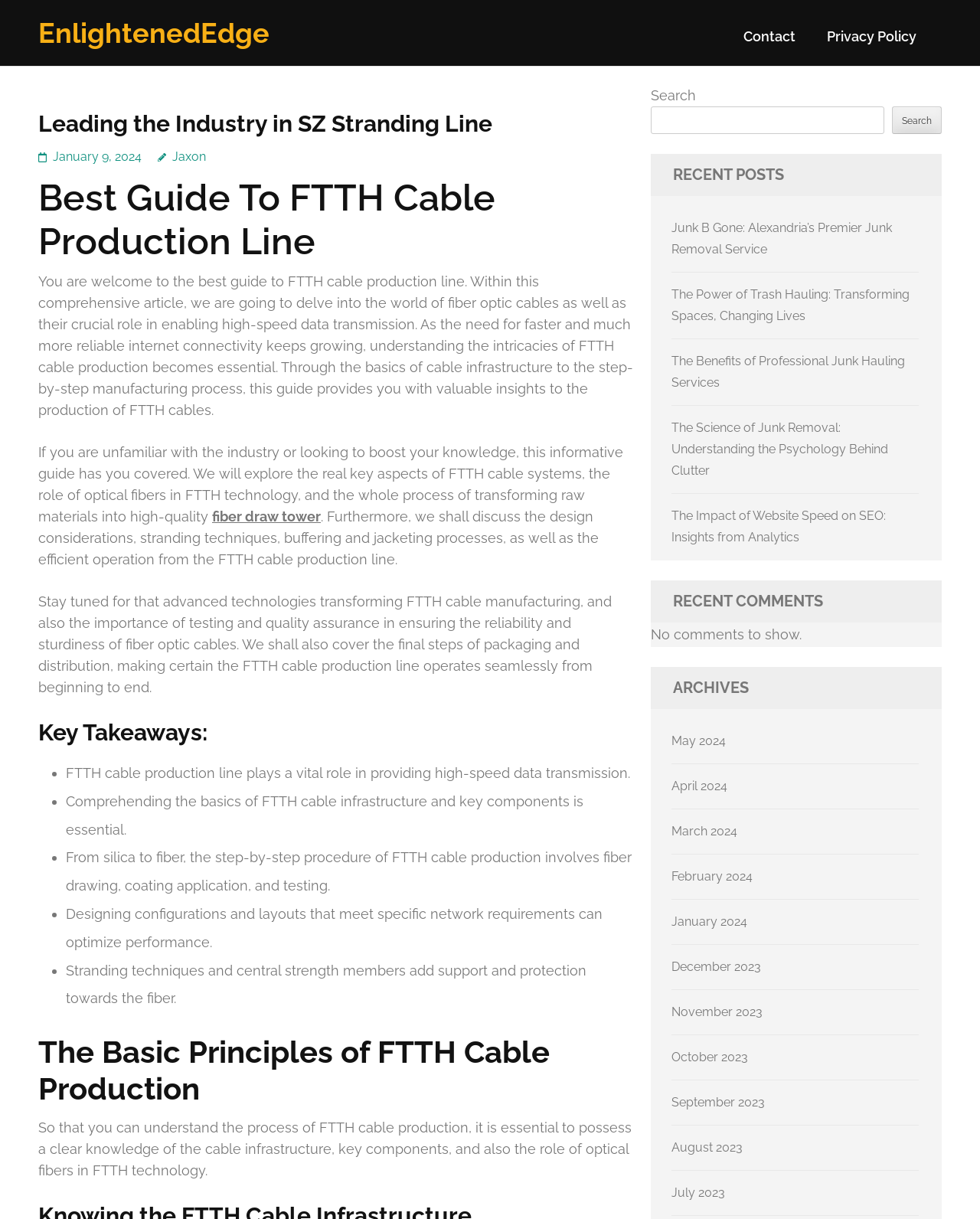Can you provide the bounding box coordinates for the element that should be clicked to implement the instruction: "Check the 'RECENT POSTS' section"?

[0.664, 0.126, 0.961, 0.161]